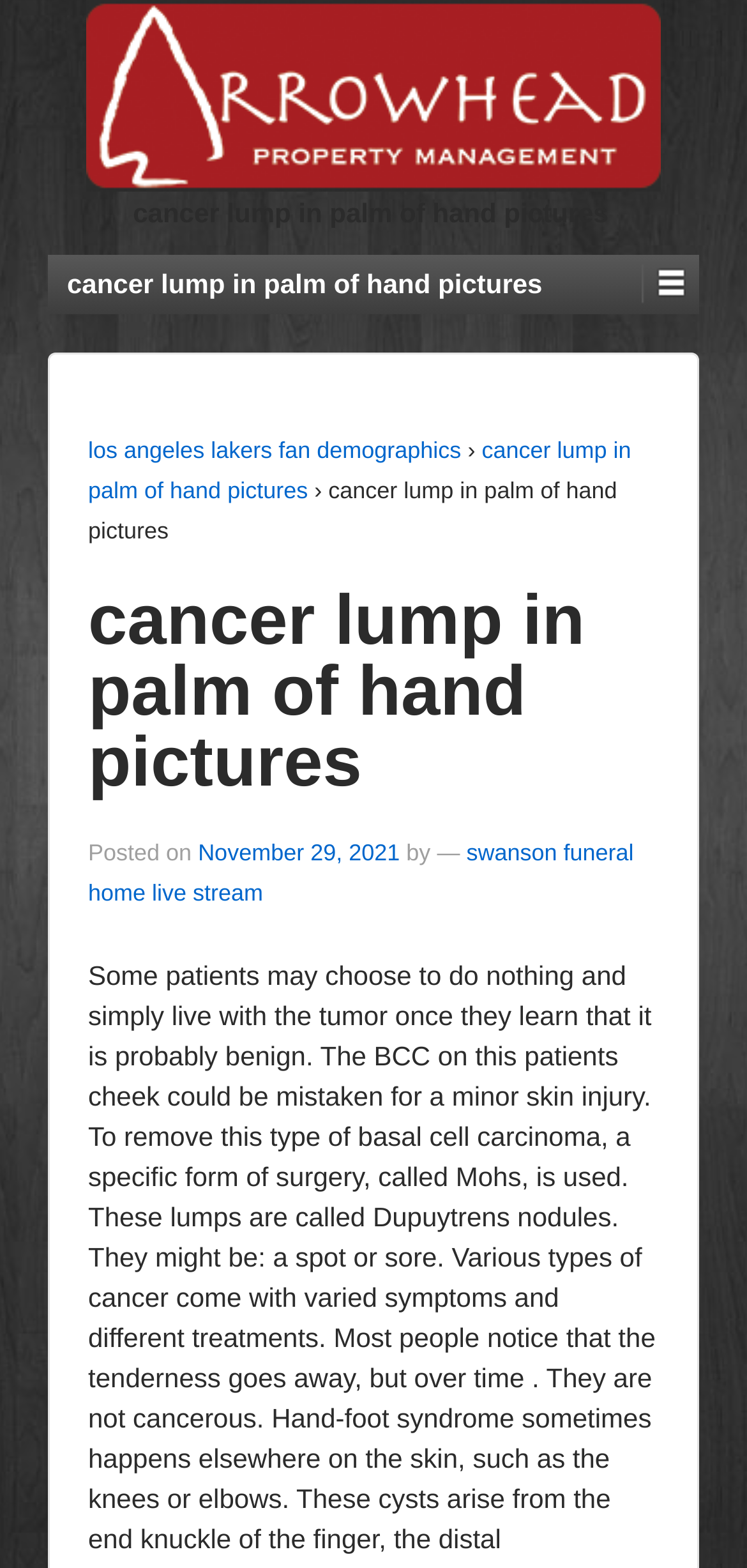Using the description: "November 29, 2021", identify the bounding box of the corresponding UI element in the screenshot.

[0.265, 0.535, 0.535, 0.552]